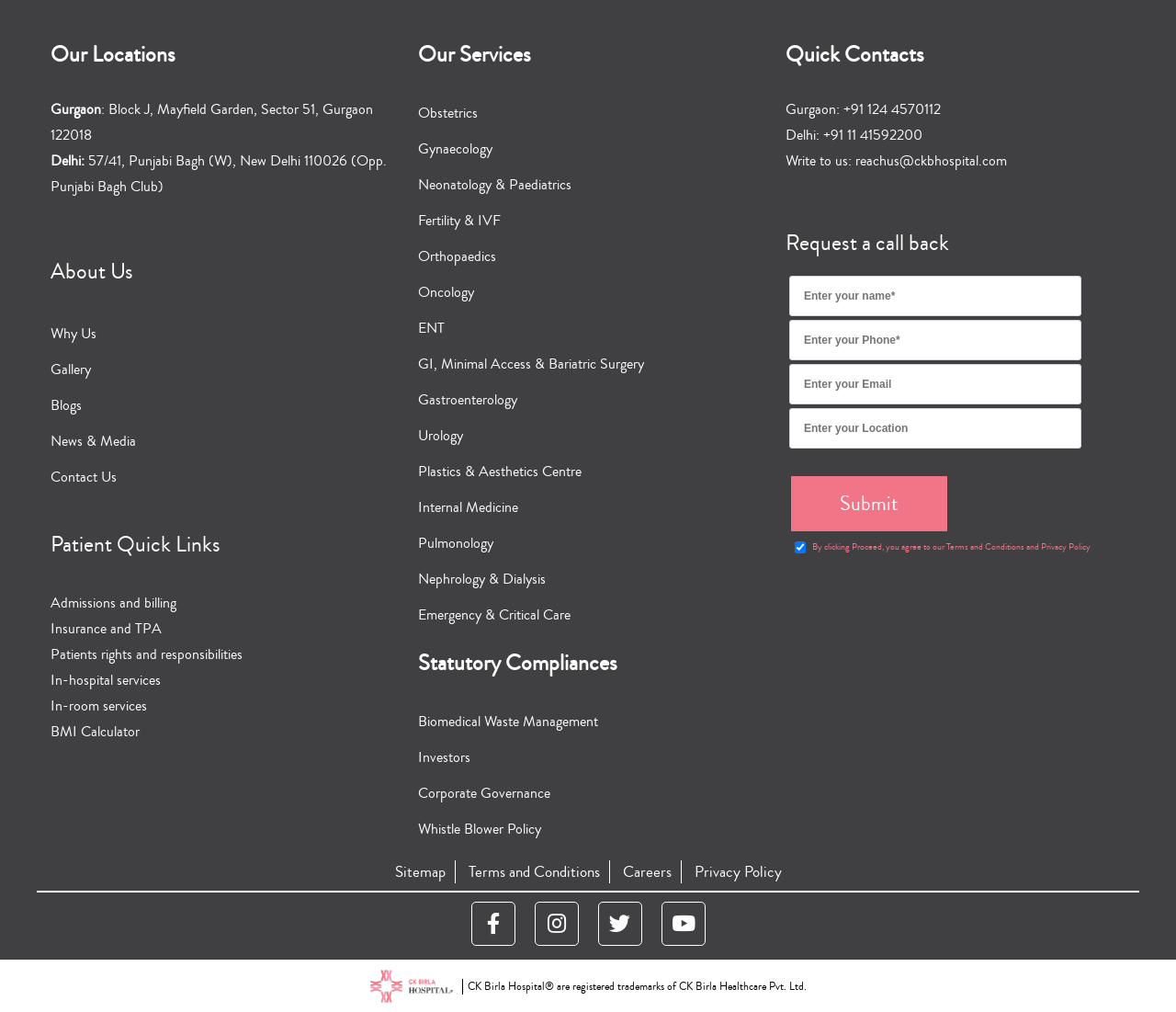Give a short answer using one word or phrase for the question:
What is the purpose of the 'Request a call back' section?

To request a call back